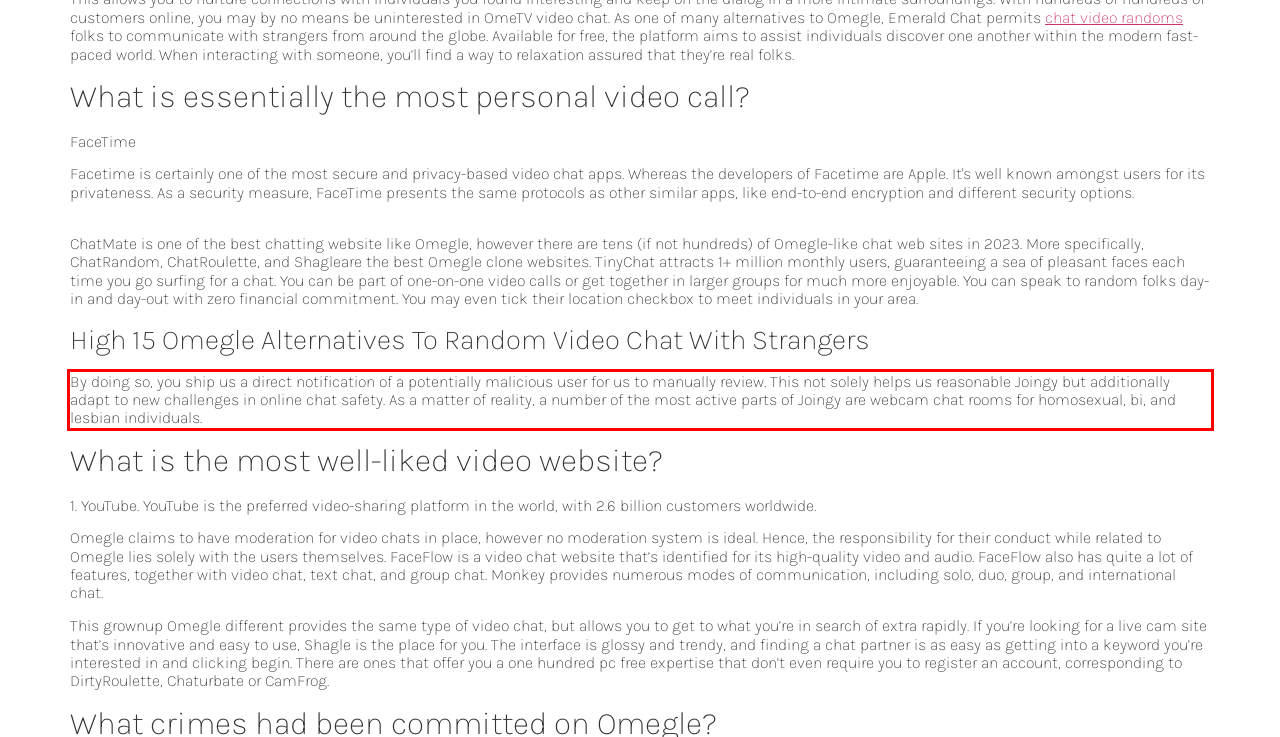Locate the red bounding box in the provided webpage screenshot and use OCR to determine the text content inside it.

By doing so, you ship us a direct notification of a potentially malicious user for us to manually review. This not solely helps us reasonable Joingy but additionally adapt to new challenges in online chat safety. As a matter of reality, a number of the most active parts of Joingy are webcam chat rooms for homosexual, bi, and lesbian individuals.